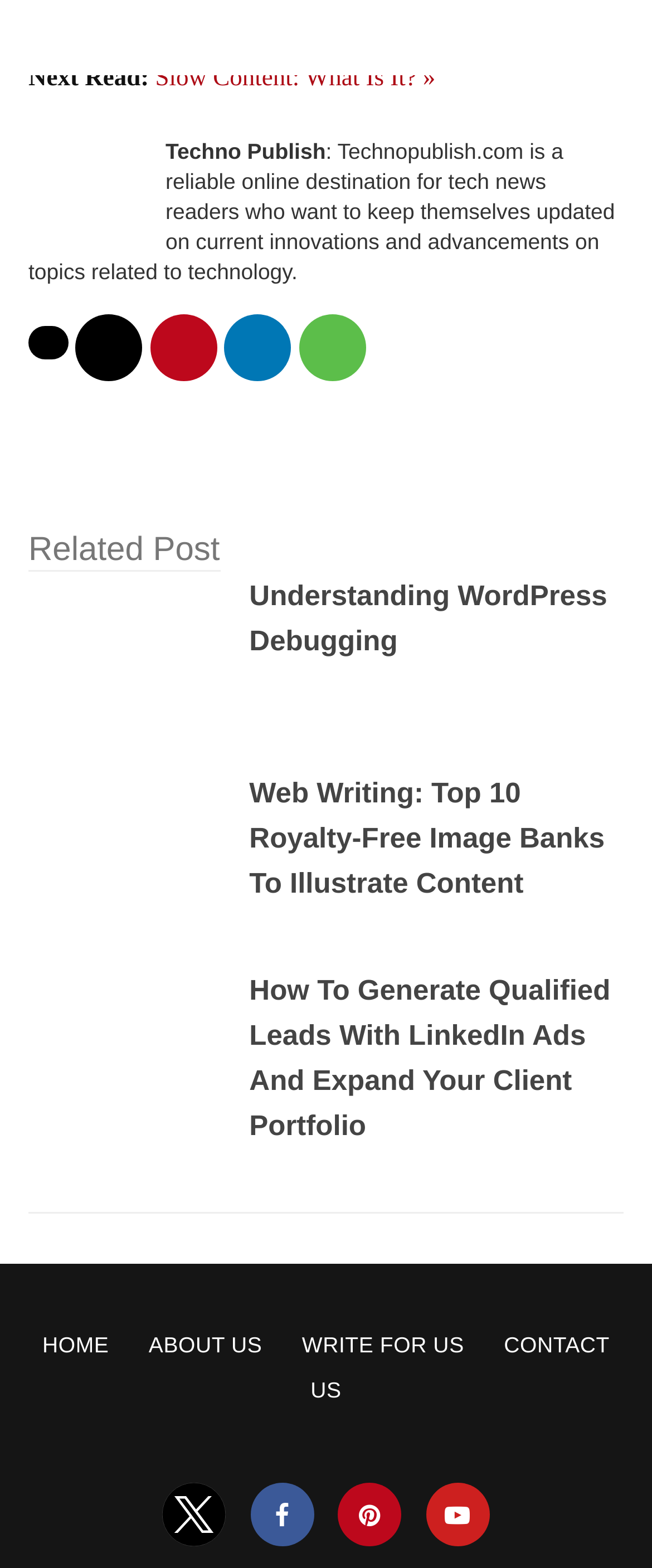What is the name of the website?
Refer to the image and provide a detailed answer to the question.

The name of the website can be found in the static text element 'Techno Publish' located at the top of the webpage, which serves as the title of the website.